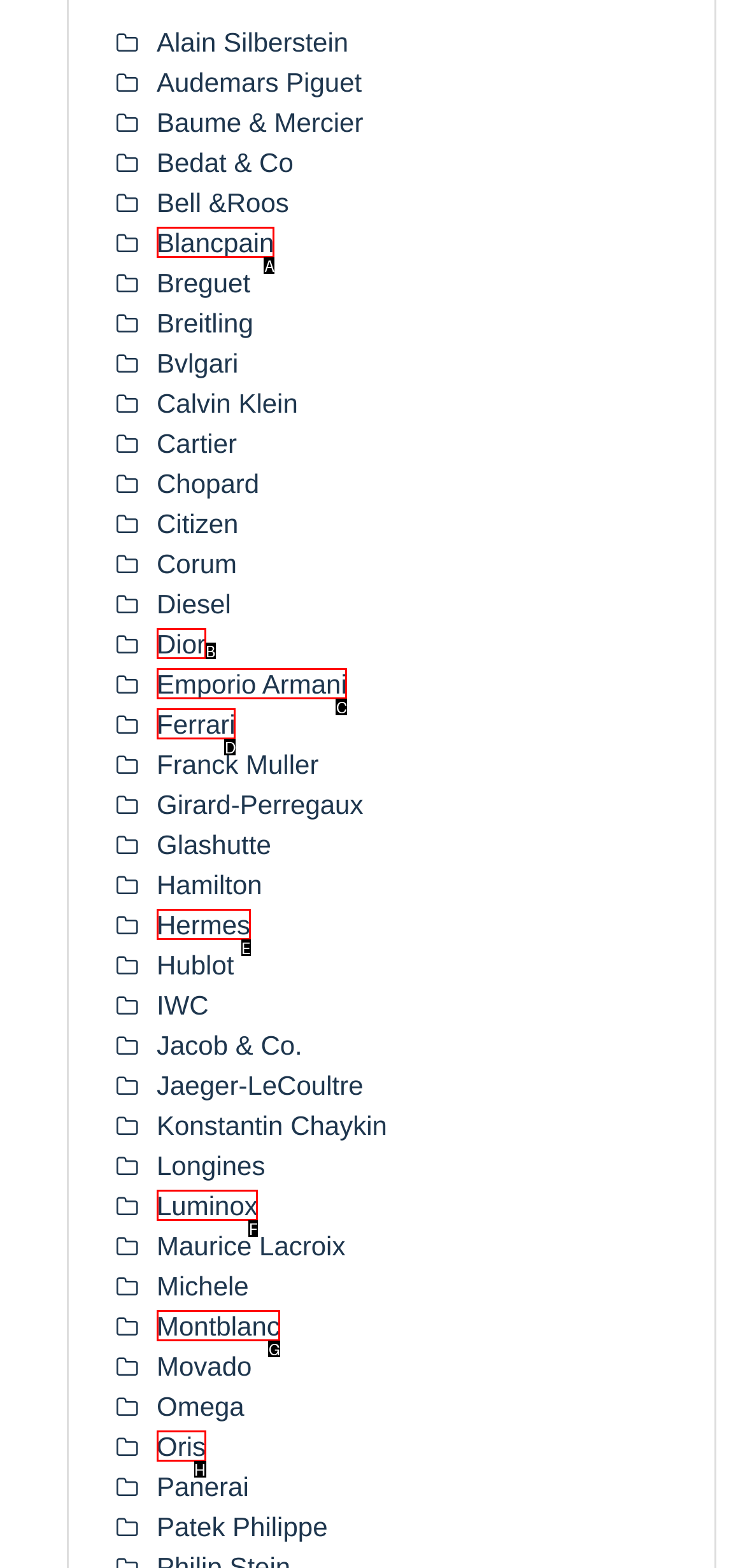What letter corresponds to the UI element described here: Hermes
Reply with the letter from the options provided.

E